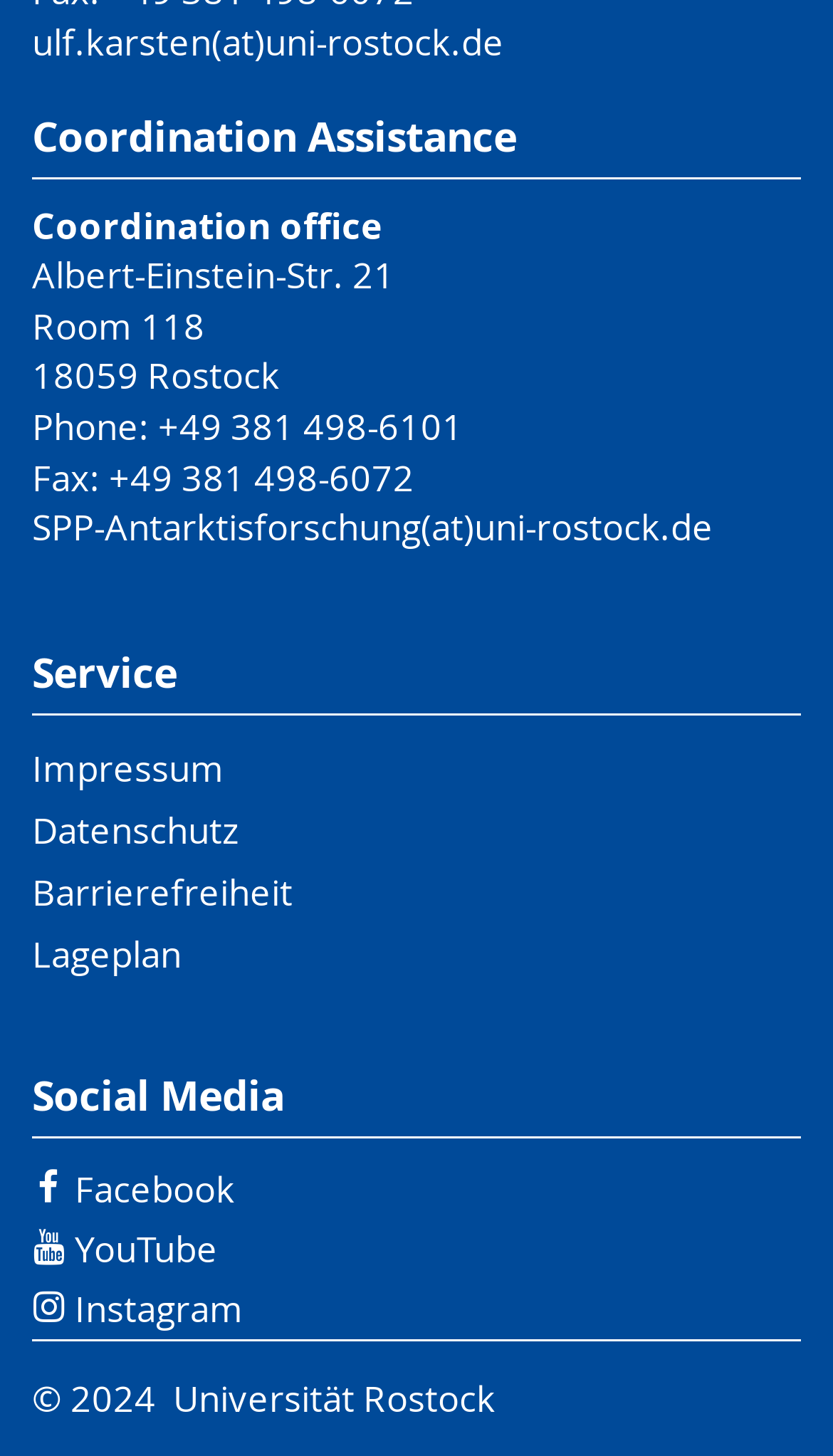Kindly determine the bounding box coordinates for the clickable area to achieve the given instruction: "Visit the Lageplan page".

[0.038, 0.637, 0.218, 0.671]